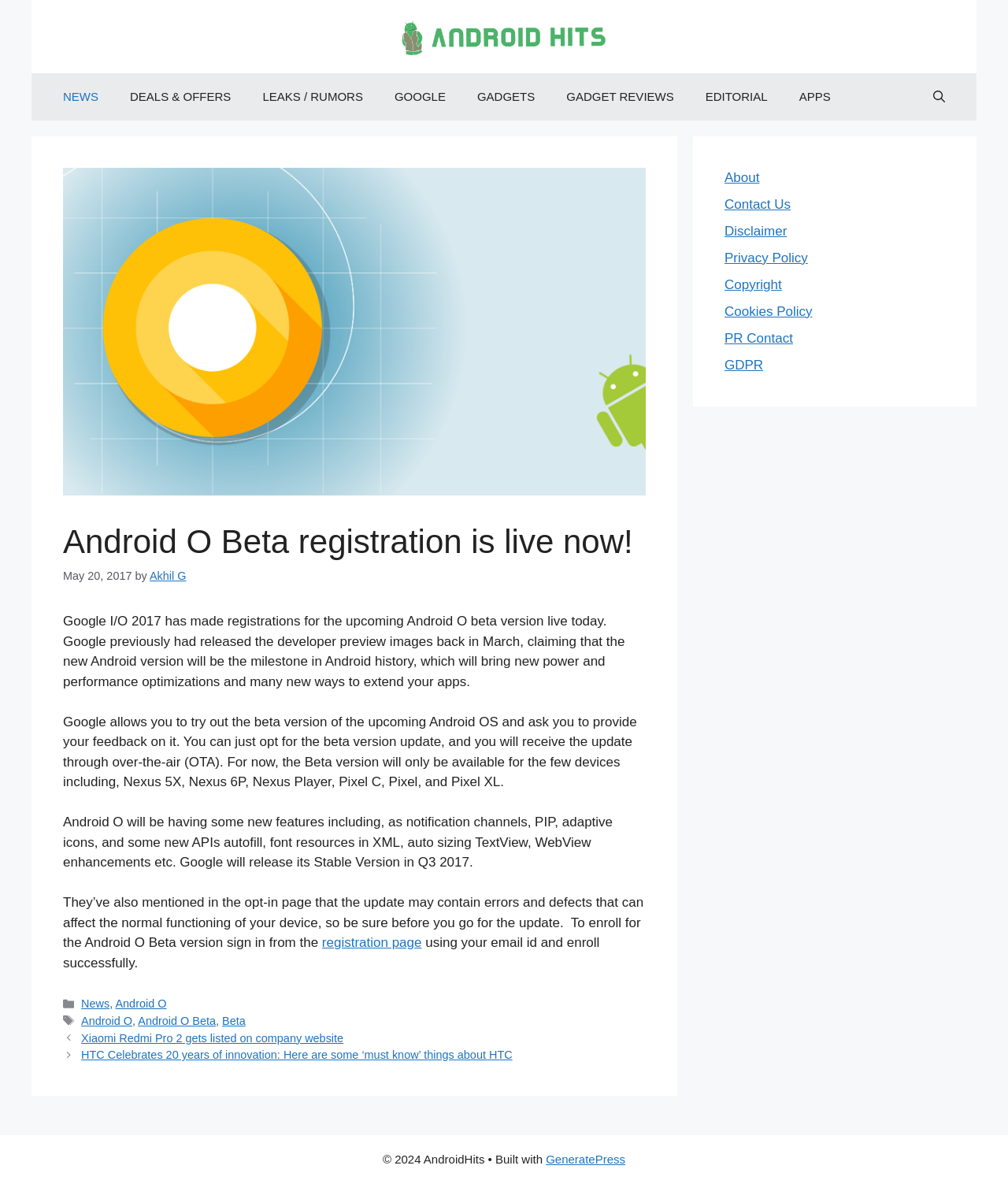Find the bounding box coordinates of the element's region that should be clicked in order to follow the given instruction: "Go to the registration page". The coordinates should consist of four float numbers between 0 and 1, i.e., [left, top, right, bottom].

[0.319, 0.79, 0.418, 0.803]